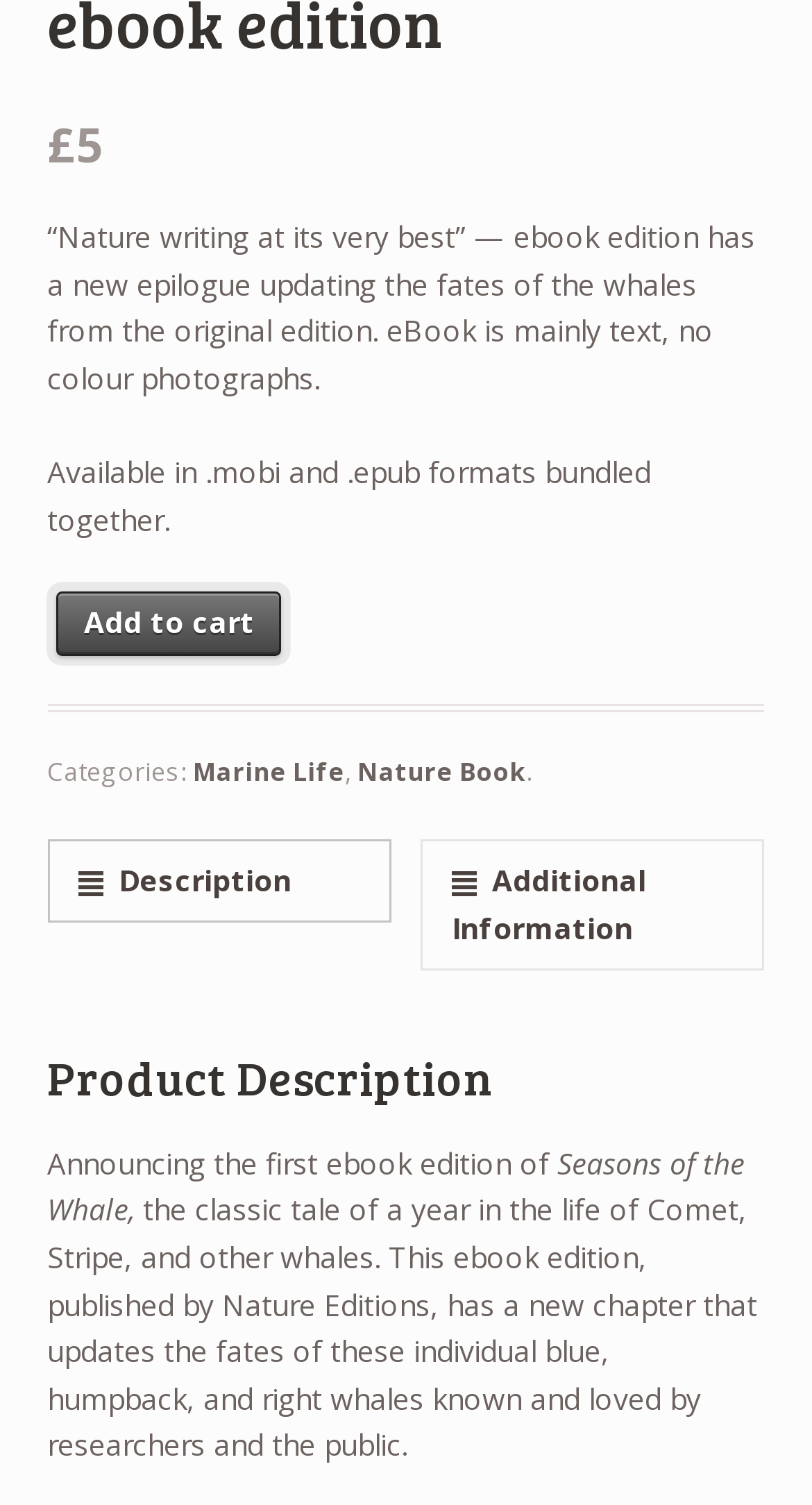What is the title of the ebook?
Using the screenshot, give a one-word or short phrase answer.

Seasons of the Whale